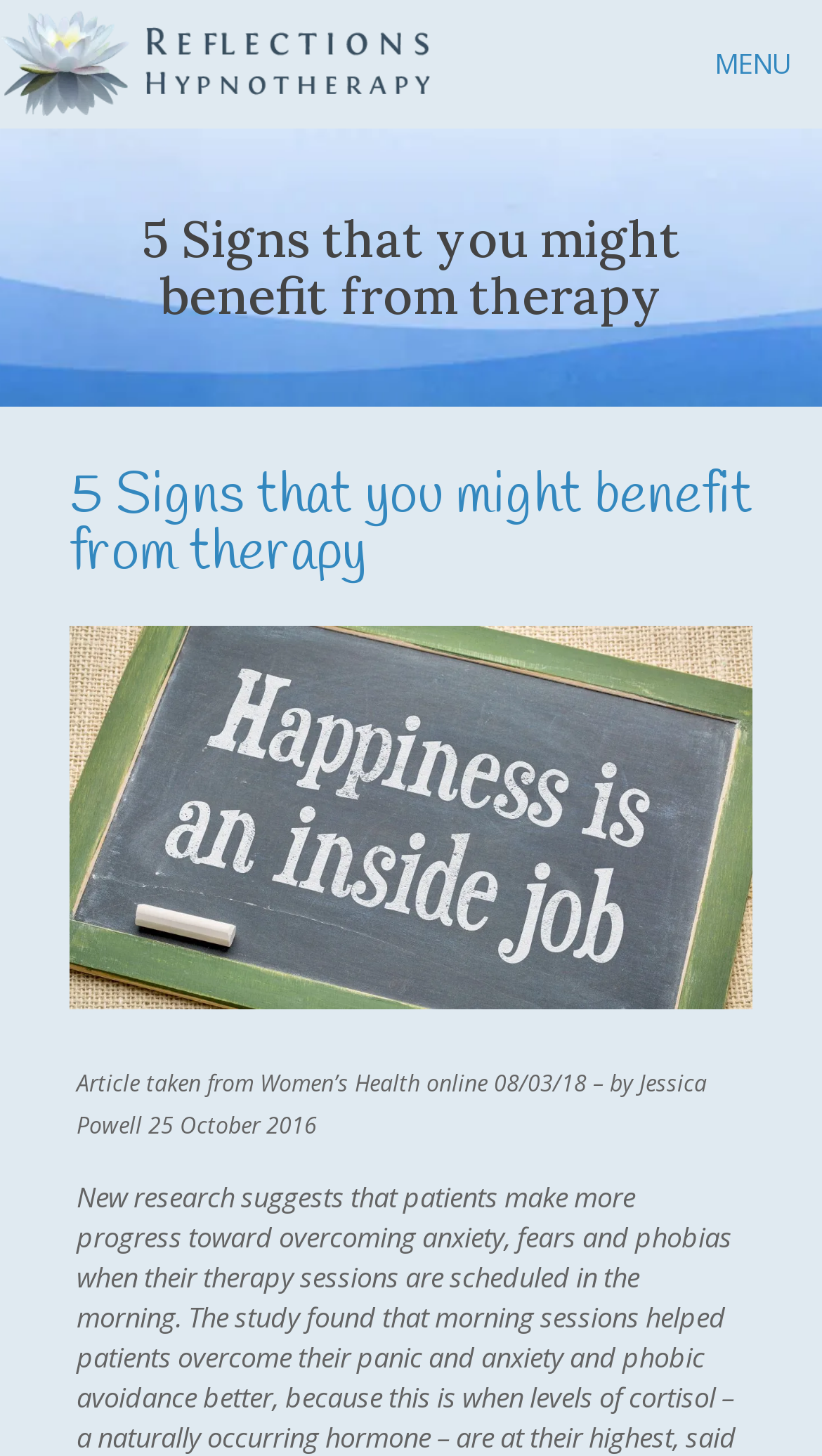Is there an image on the webpage?
Please use the visual content to give a single word or phrase answer.

Yes